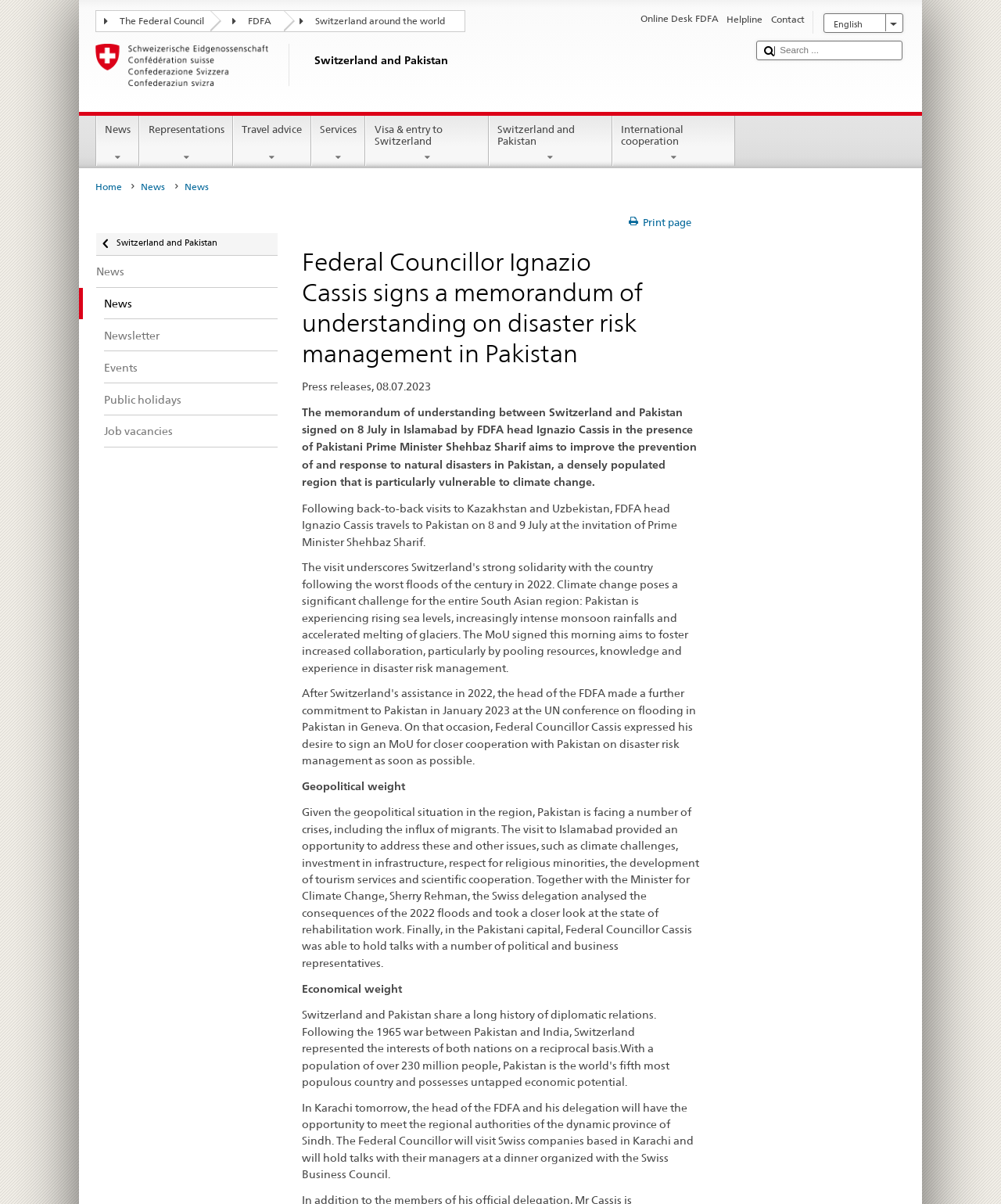Could you determine the bounding box coordinates of the clickable element to complete the instruction: "Click the logo of FDFA Switzerland and Pakistan"? Provide the coordinates as four float numbers between 0 and 1, i.e., [left, top, right, bottom].

[0.095, 0.036, 0.744, 0.087]